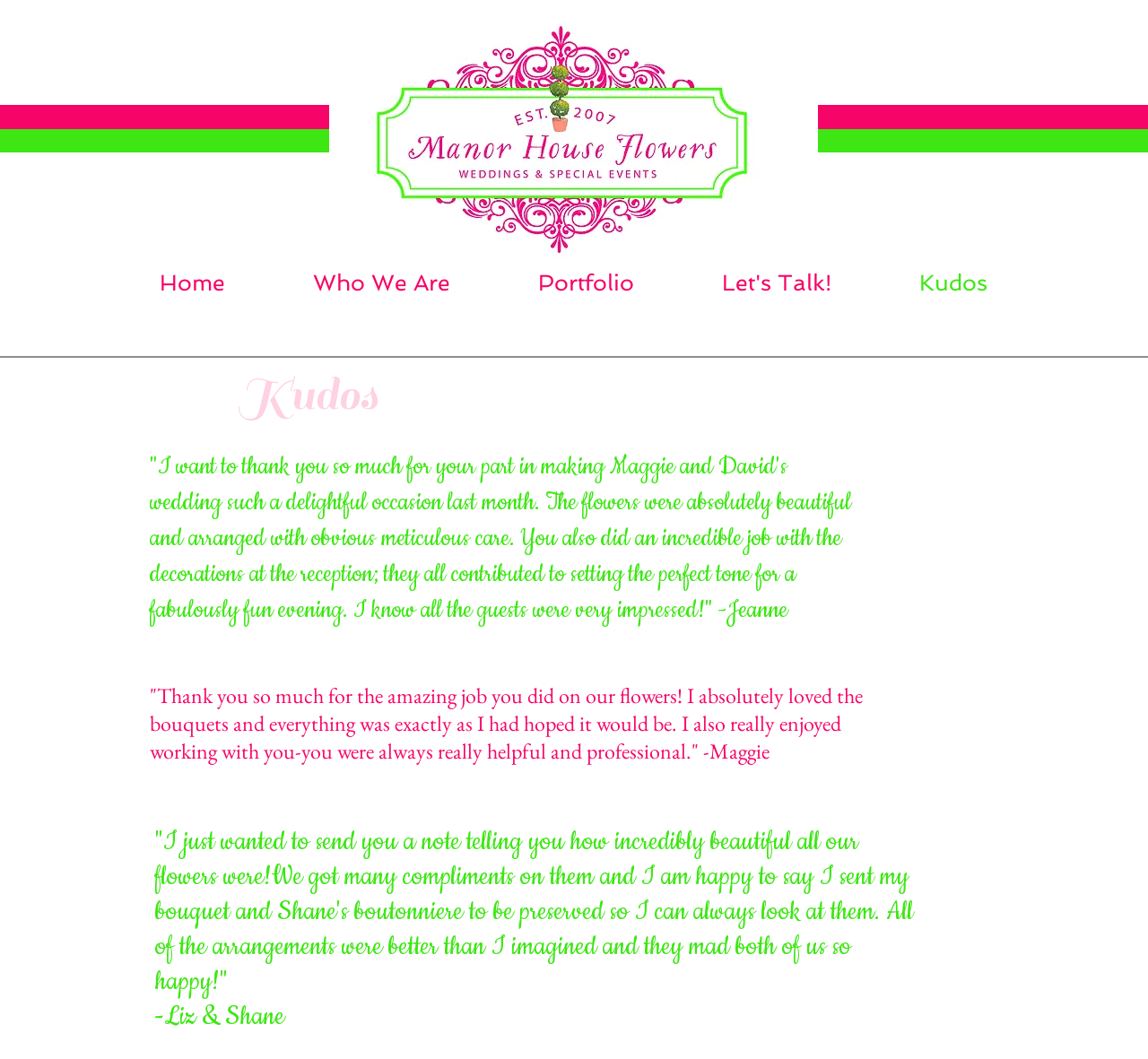Generate a thorough caption that explains the contents of the webpage.

The webpage is titled "Kudos | mysite" and appears to be a testimonials or reviews page for a business, likely a florist or event decoration service. 

At the top of the page, there is a navigation menu with five links: "Home", "Who We Are", "Portfolio", "Let's Talk!", and "Kudos". These links are positioned horizontally, with "Home" on the left and "Kudos" on the right.

Below the navigation menu, there is a prominent heading that reads "Kudos". 

The main content of the page consists of three testimonials from satisfied customers, each presented as a block of text with a quote from the customer. The first testimonial is from Jeanne, who praises the business for their beautiful flowers and decorations at a wedding. This testimonial is positioned near the top of the page, slightly to the right of center.

The second testimonial is from Maggie, who thanks the business for their amazing job on her flowers. This testimonial is positioned below the first one, still slightly to the right of center.

The third testimonial is from Liz & Shane, who express their happiness with the beautiful flowers and arrangements they received. This testimonial is positioned at the bottom of the page, near the center.

Overall, the page has a simple and clean layout, with a focus on showcasing the positive reviews and testimonials from customers.